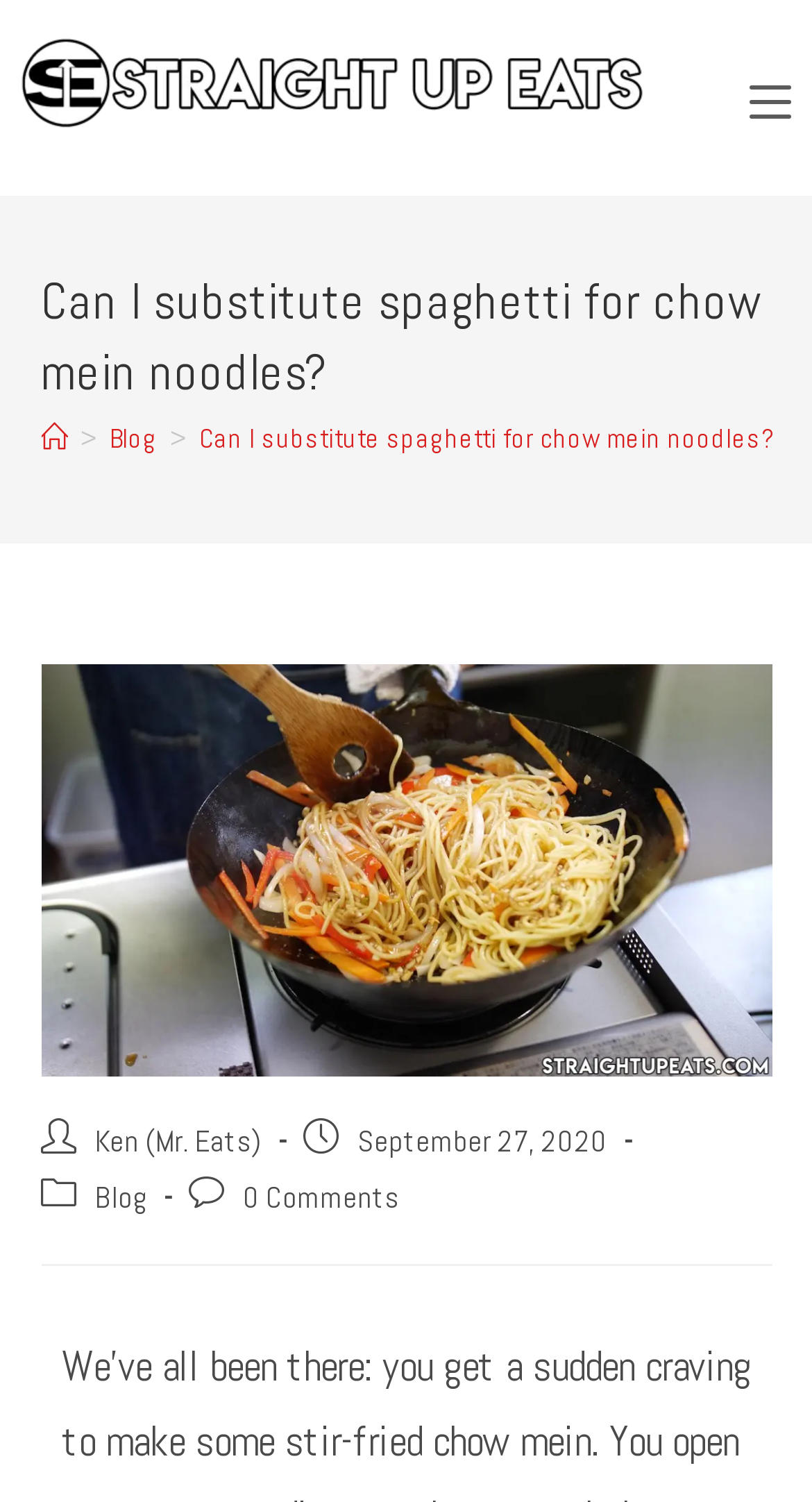Please provide a detailed answer to the question below by examining the image:
What is the name of the website?

The name of the website can be found at the top left corner of the webpage, where it says 'Straight Up Eats' in a logo format, and it is also a clickable link.